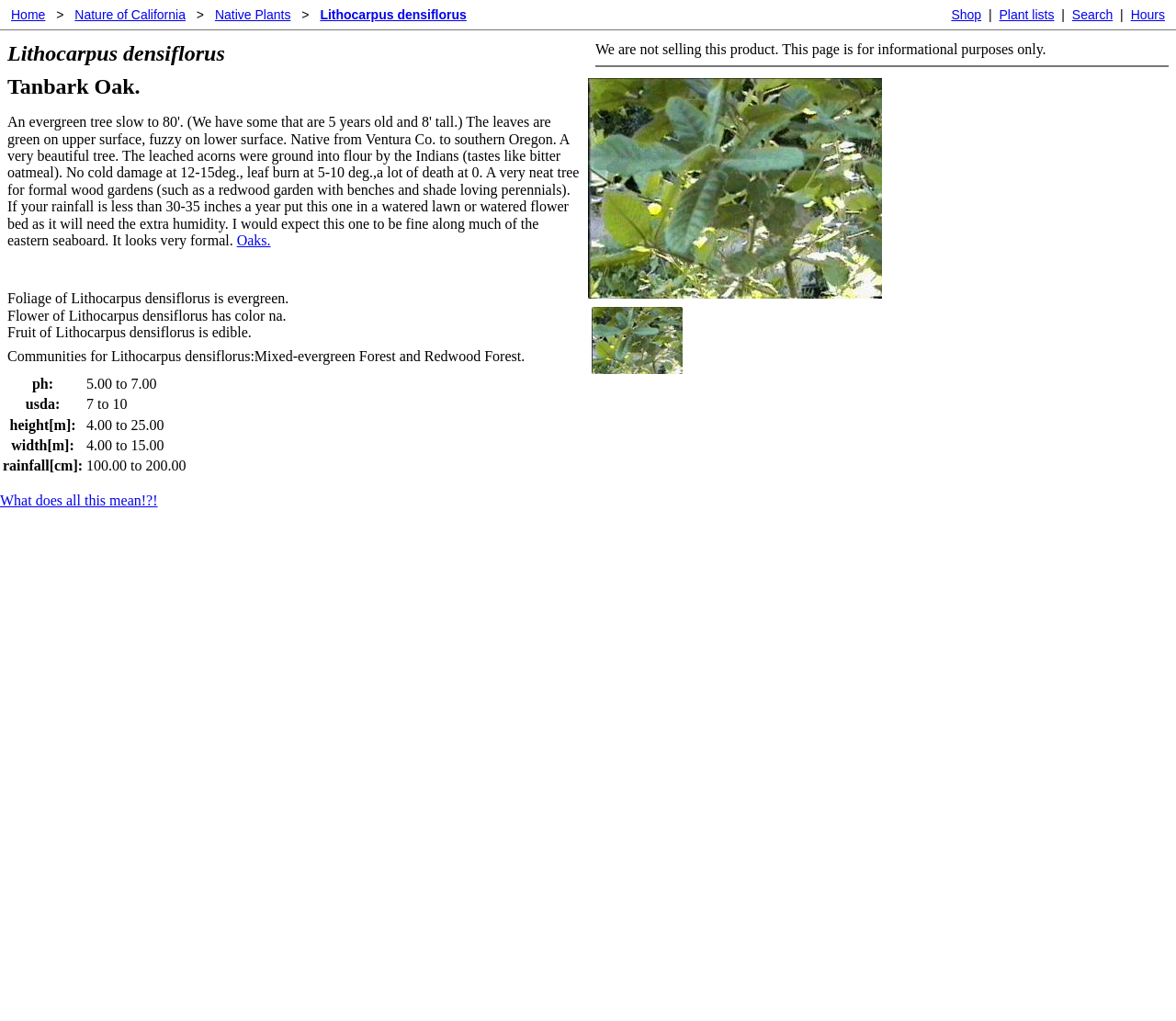What is the height range of Lithocarpus densiflorus? Based on the screenshot, please respond with a single word or phrase.

4.00 to 25.00